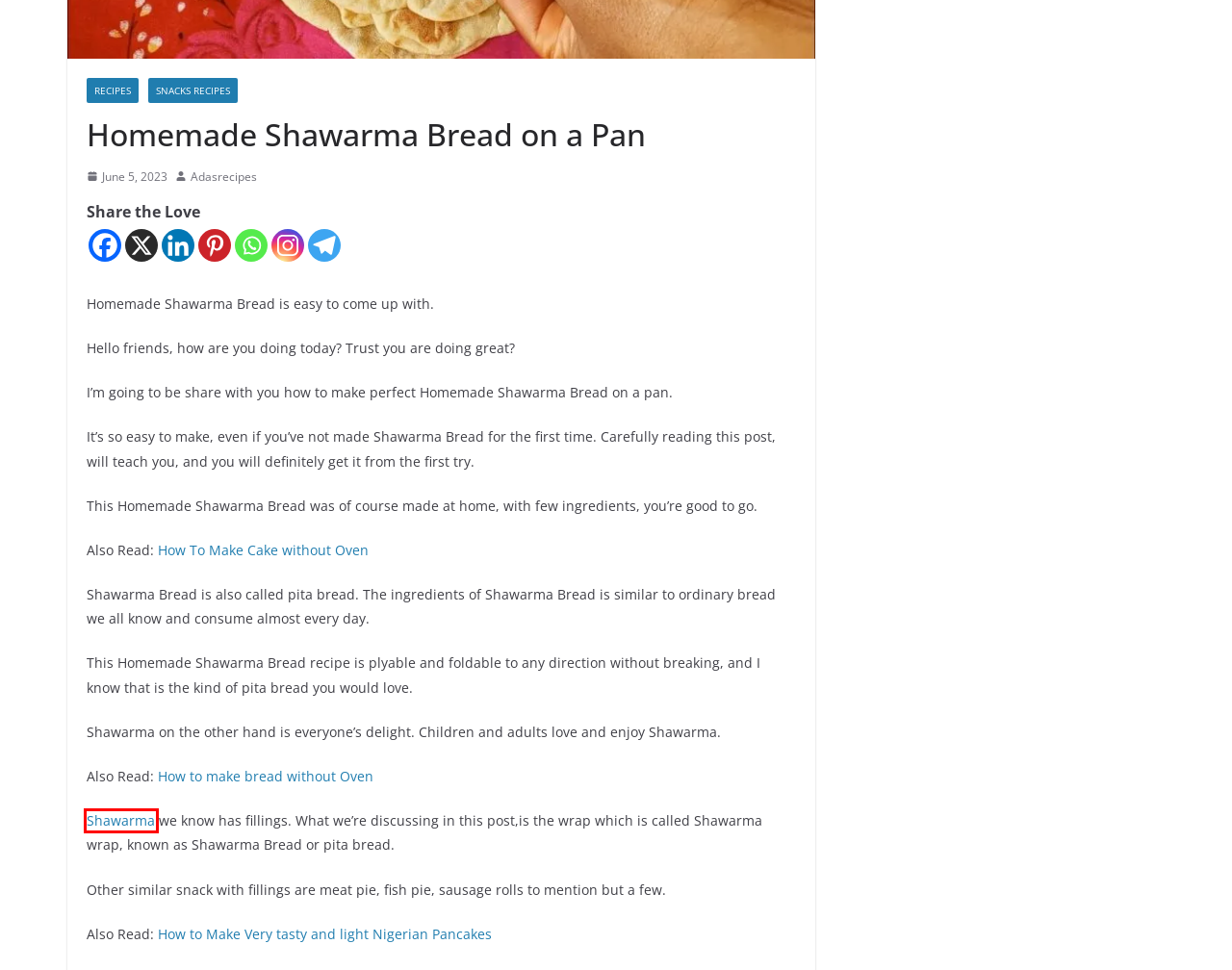Examine the screenshot of a webpage with a red bounding box around an element. Then, select the webpage description that best represents the new page after clicking the highlighted element. Here are the descriptions:
A. Adaugo Nwaimo, Author at Ada's Recipes
B. Nigerian Pancake Recipe | Ada's Recipes
C. Homemade Shawarma - How To Make Chicken Shawarma (VIDEO)
D. Adasrecipes | Nigerian Food Blog
E. Easy Sponge Cake without Oven and mixer | Ada's Recipes
F. Desserts | Ada's Recipes
G. Privacy Policy | Ada's Recipes
H. How to make Bread with Stove | No Oven Bread | Ada's Recipes

C